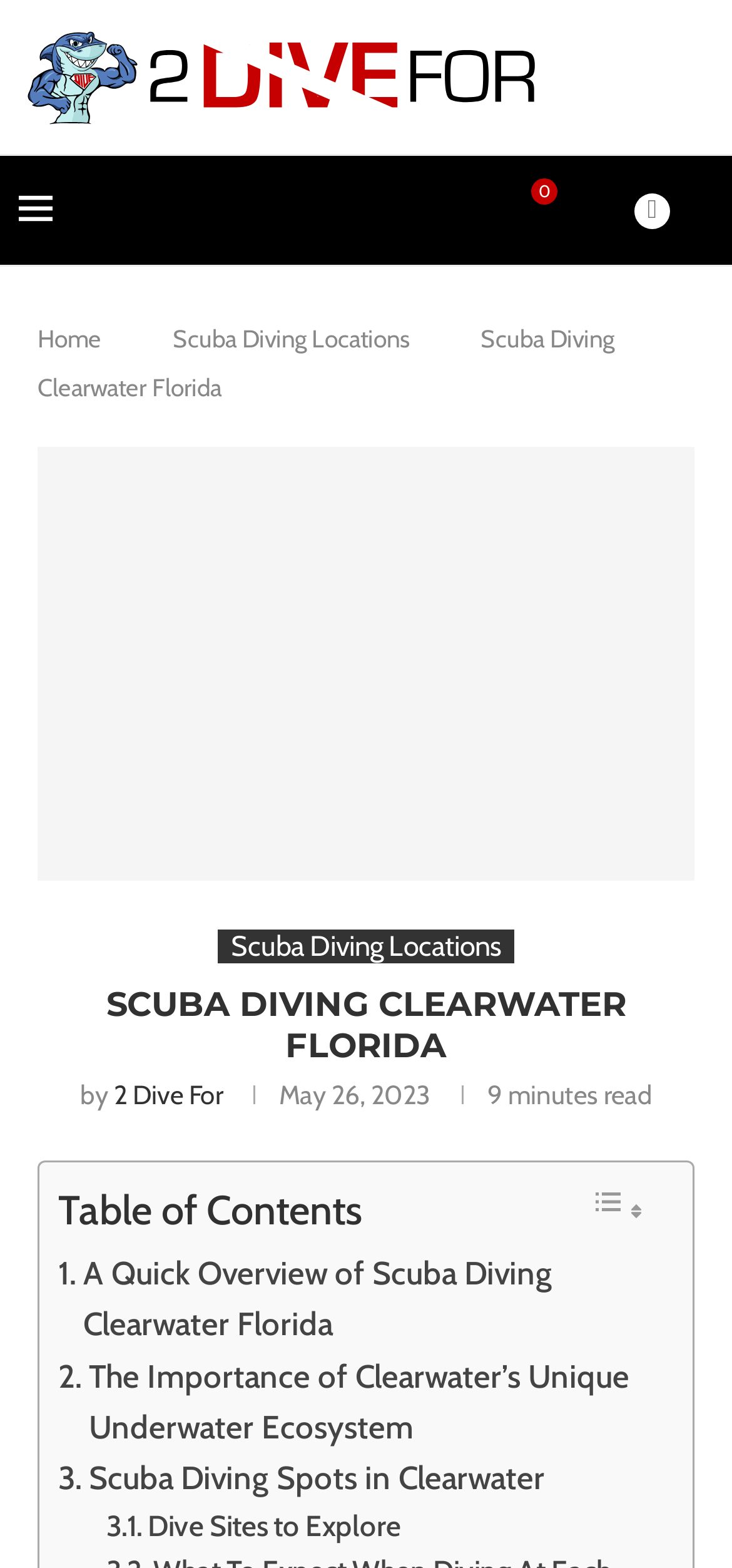Please answer the following question using a single word or phrase: 
What is the estimated reading time of the article?

9 minutes